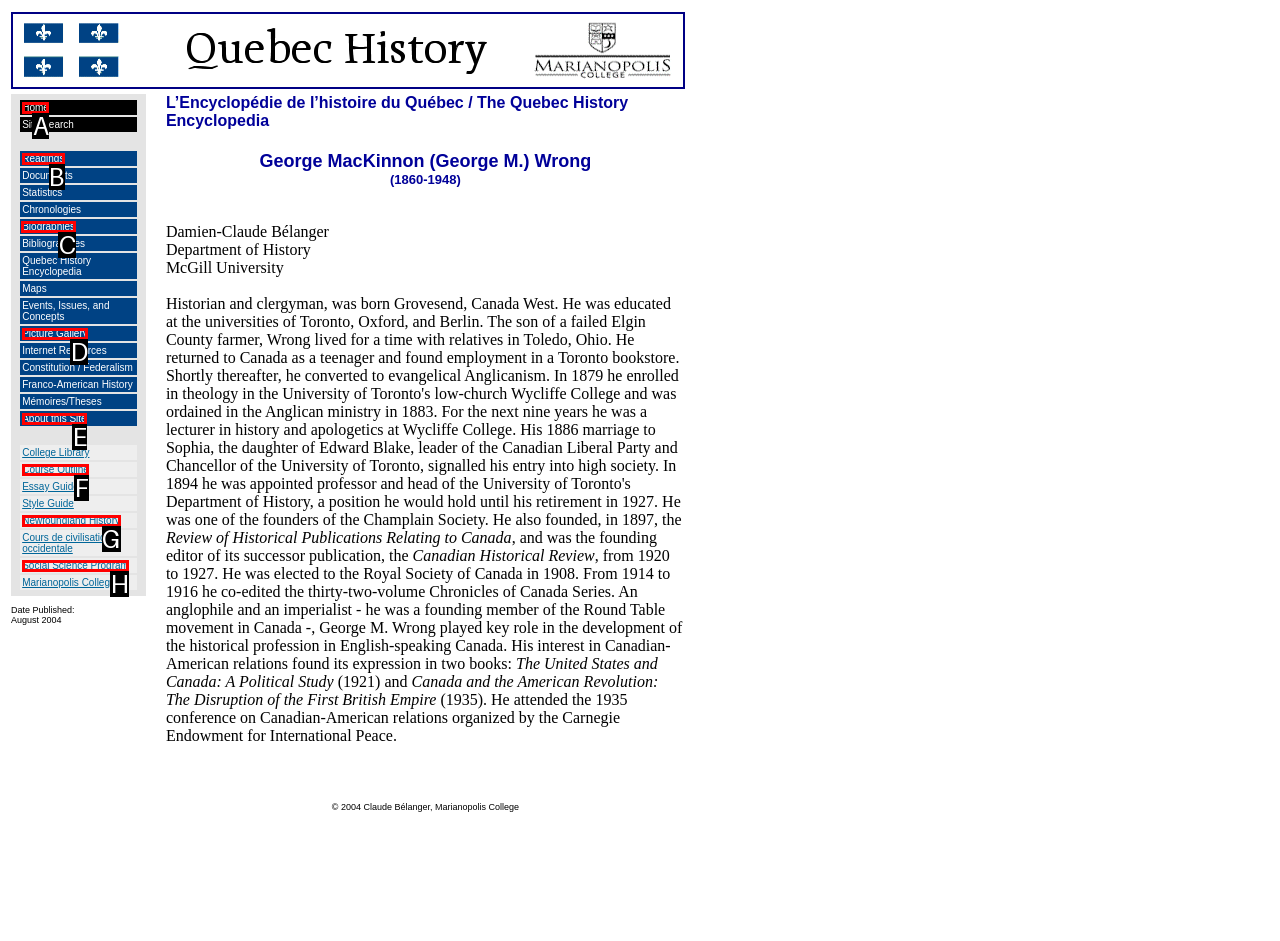Indicate the UI element to click to perform the task: View Biographies. Reply with the letter corresponding to the chosen element.

C